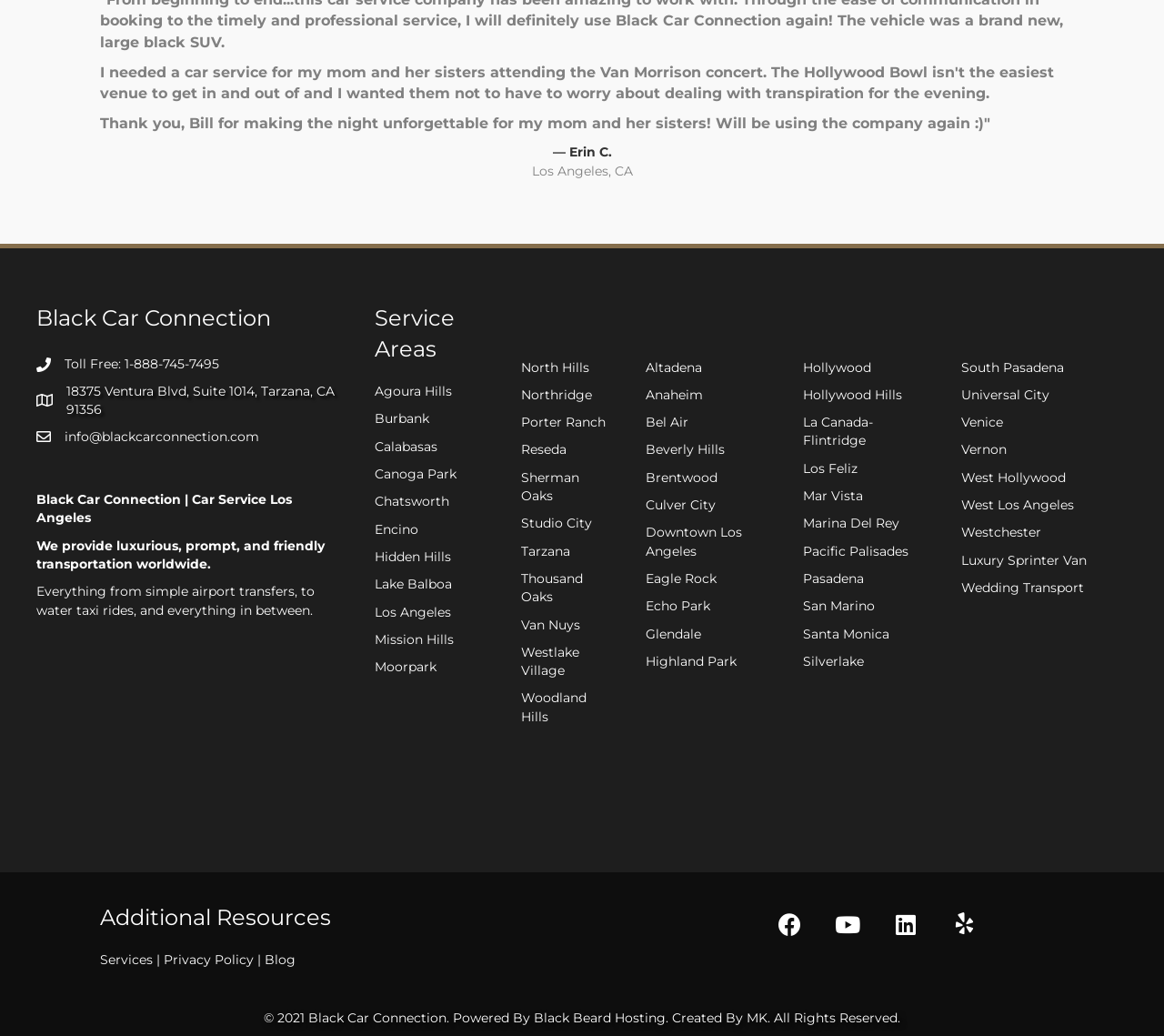Identify the bounding box coordinates for the element you need to click to achieve the following task: "Learn more about the 'Luxury Sprinter Van' service". The coordinates must be four float values ranging from 0 to 1, formatted as [left, top, right, bottom].

[0.826, 0.533, 0.933, 0.548]